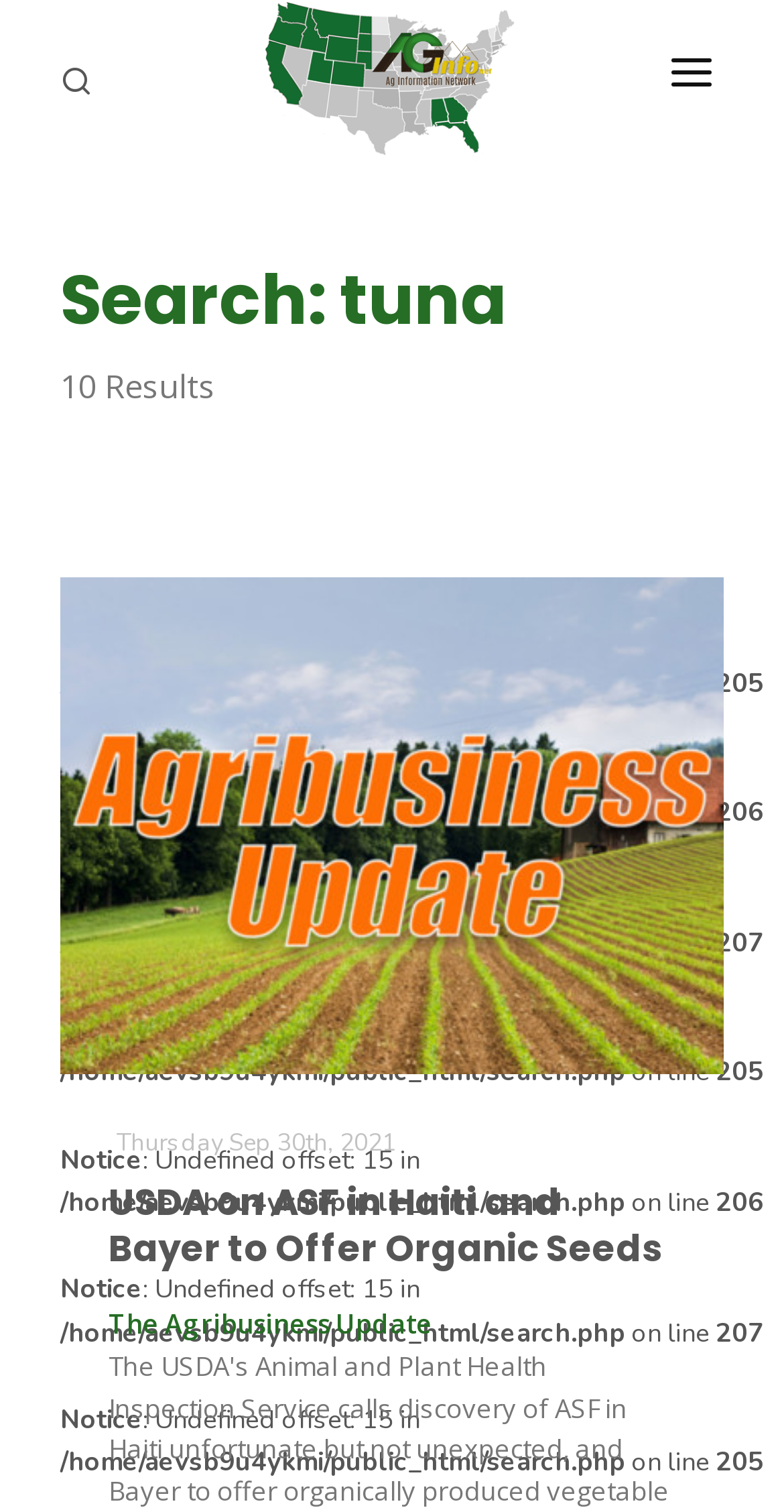Find the bounding box coordinates of the clickable area required to complete the following action: "Go to the ABOUT US page".

[0.154, 0.166, 0.846, 0.226]